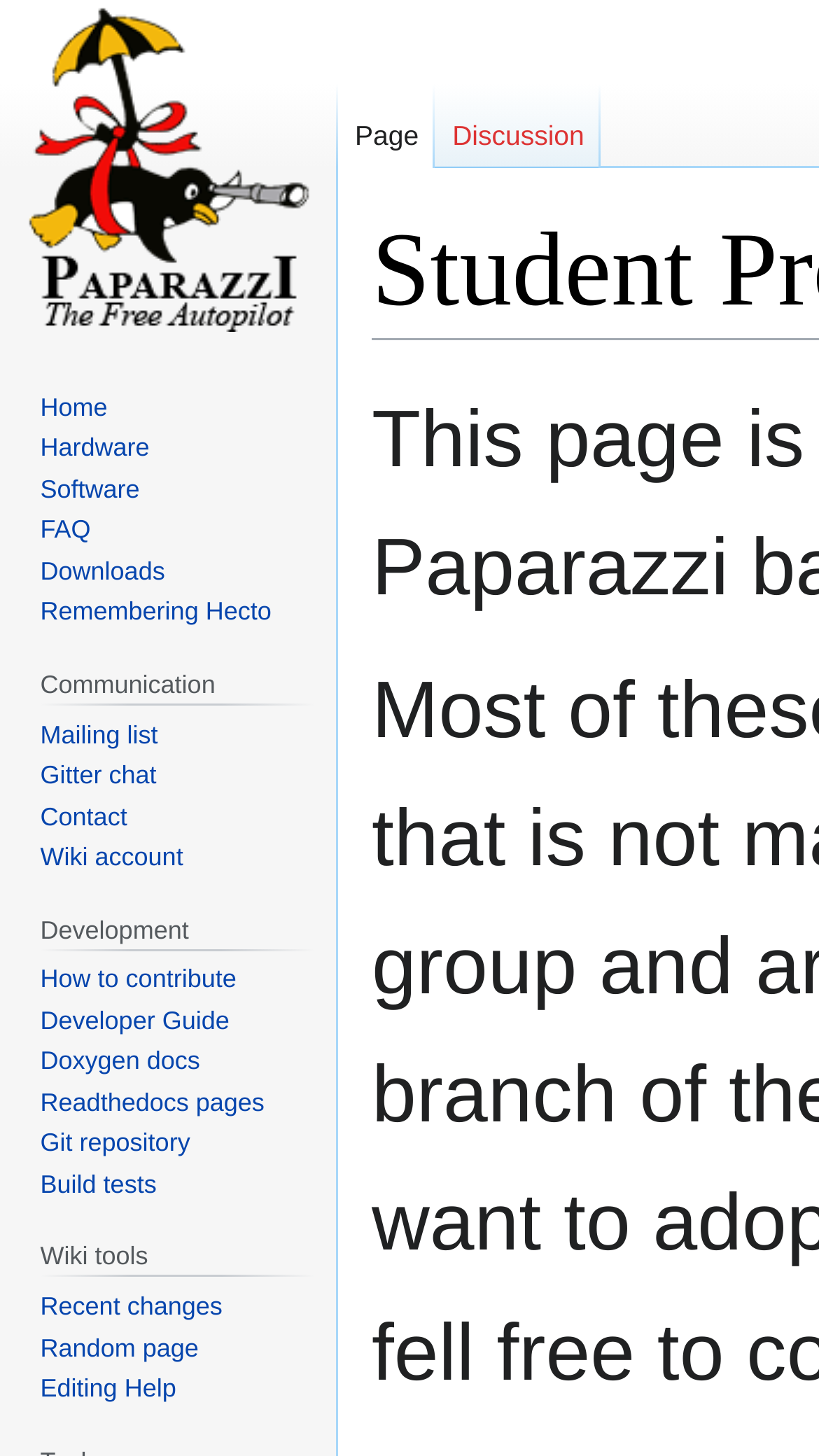Please find the bounding box coordinates (top-left x, top-left y, bottom-right x, bottom-right y) in the screenshot for the UI element described as follows: Build tests

[0.049, 0.803, 0.191, 0.823]